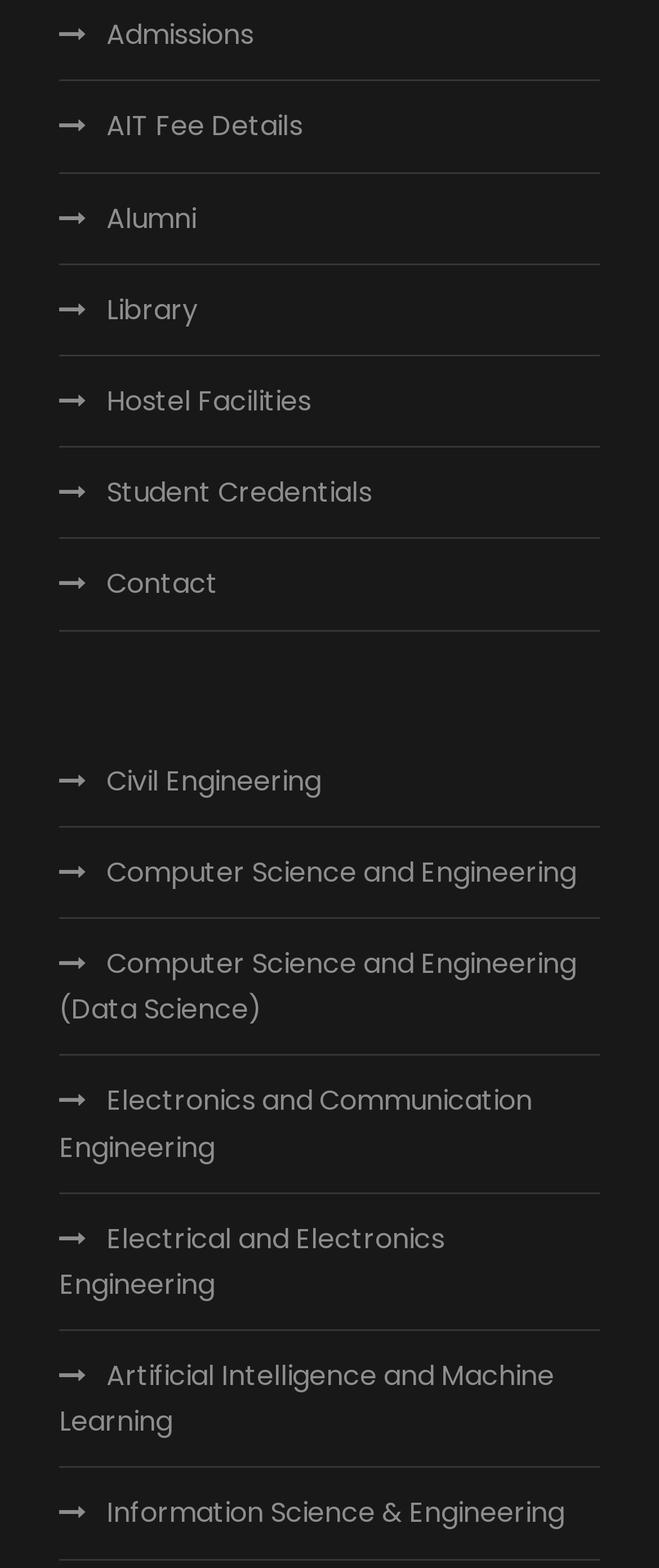How many links are related to engineering courses?
Using the picture, provide a one-word or short phrase answer.

6